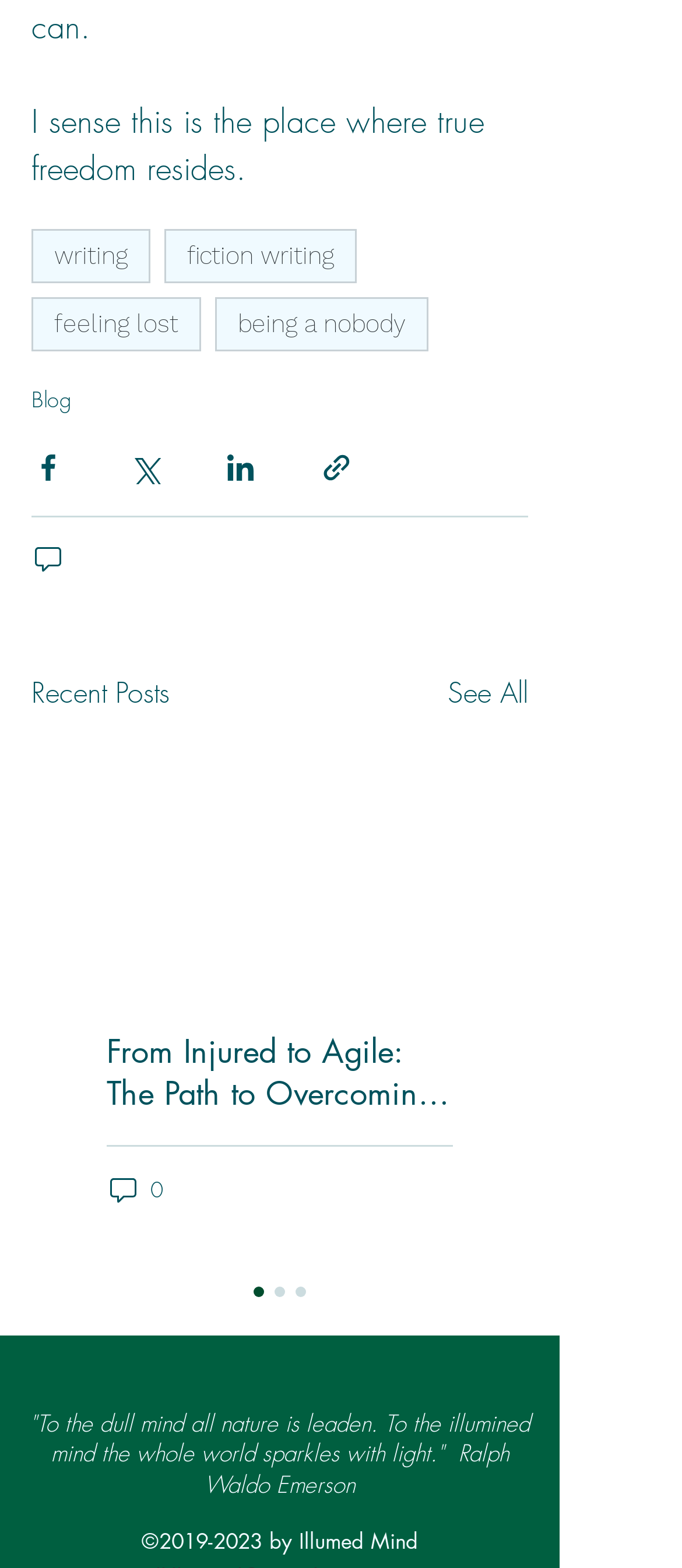Locate the bounding box coordinates of the area you need to click to fulfill this instruction: 'Click on the 'writing' tag'. The coordinates must be in the form of four float numbers ranging from 0 to 1: [left, top, right, bottom].

[0.046, 0.146, 0.221, 0.18]